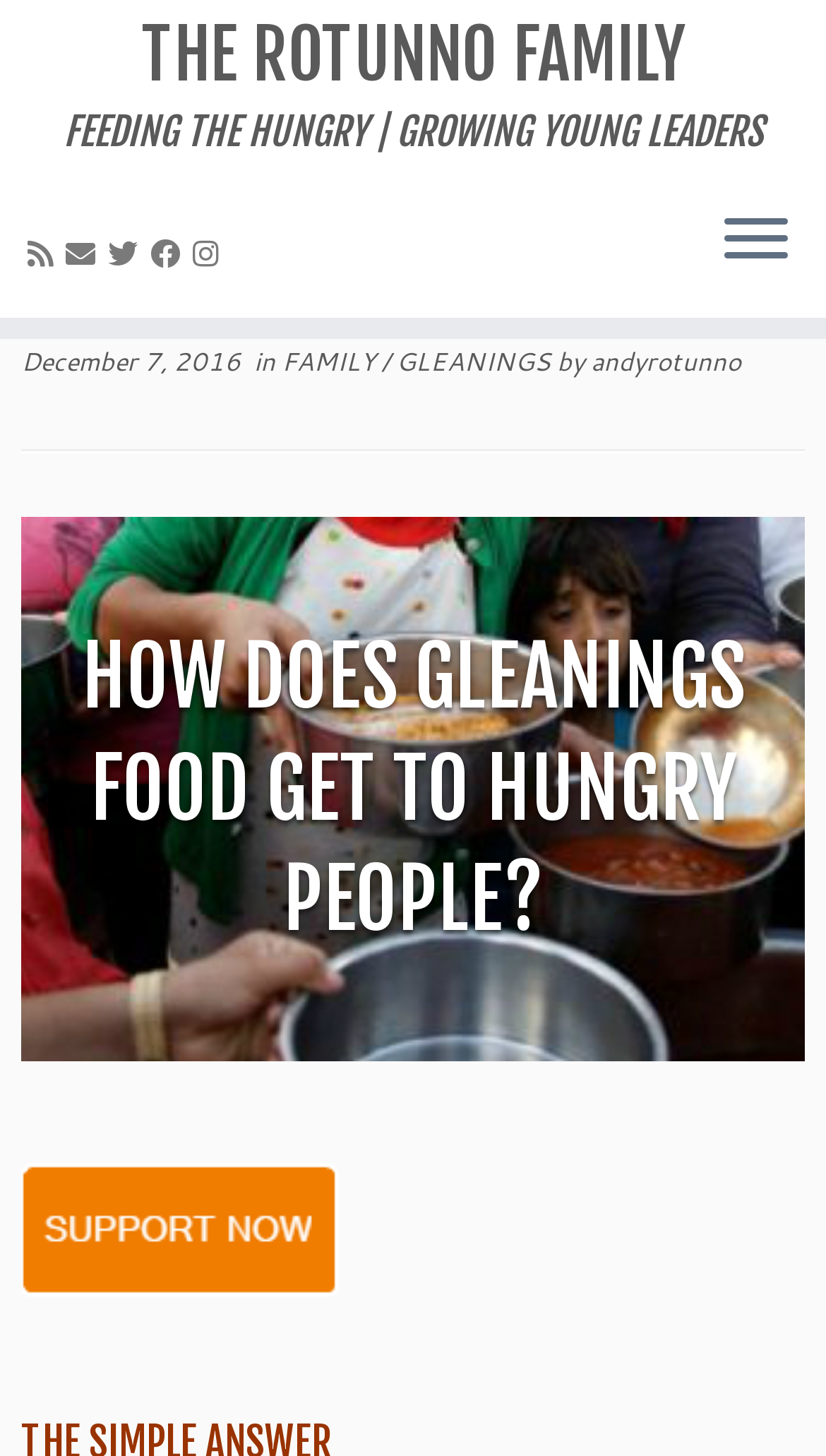From the element description GLEANINGS, predict the bounding box coordinates of the UI element. The coordinates must be specified in the format (top-left x, top-left y, bottom-right x, bottom-right y) and should be within the 0 to 1 range.

[0.479, 0.236, 0.674, 0.261]